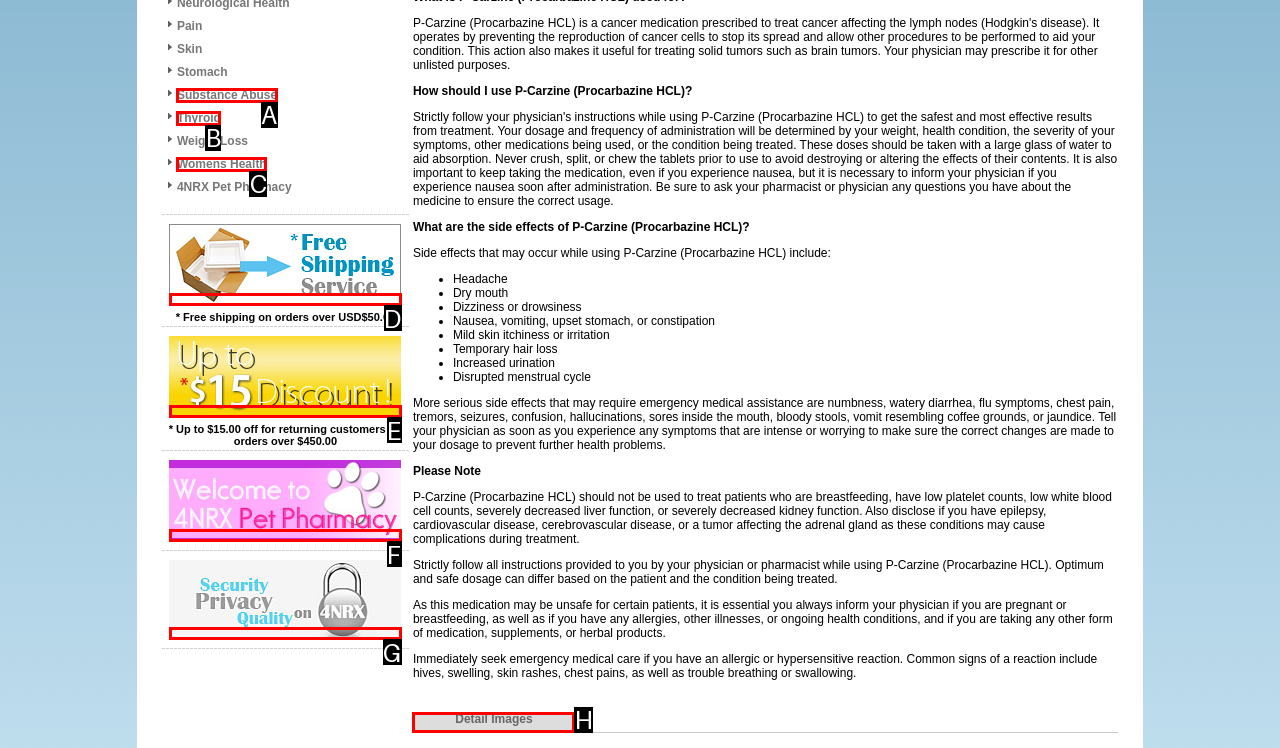Find the option that aligns with: Substance Abuse
Provide the letter of the corresponding option.

A